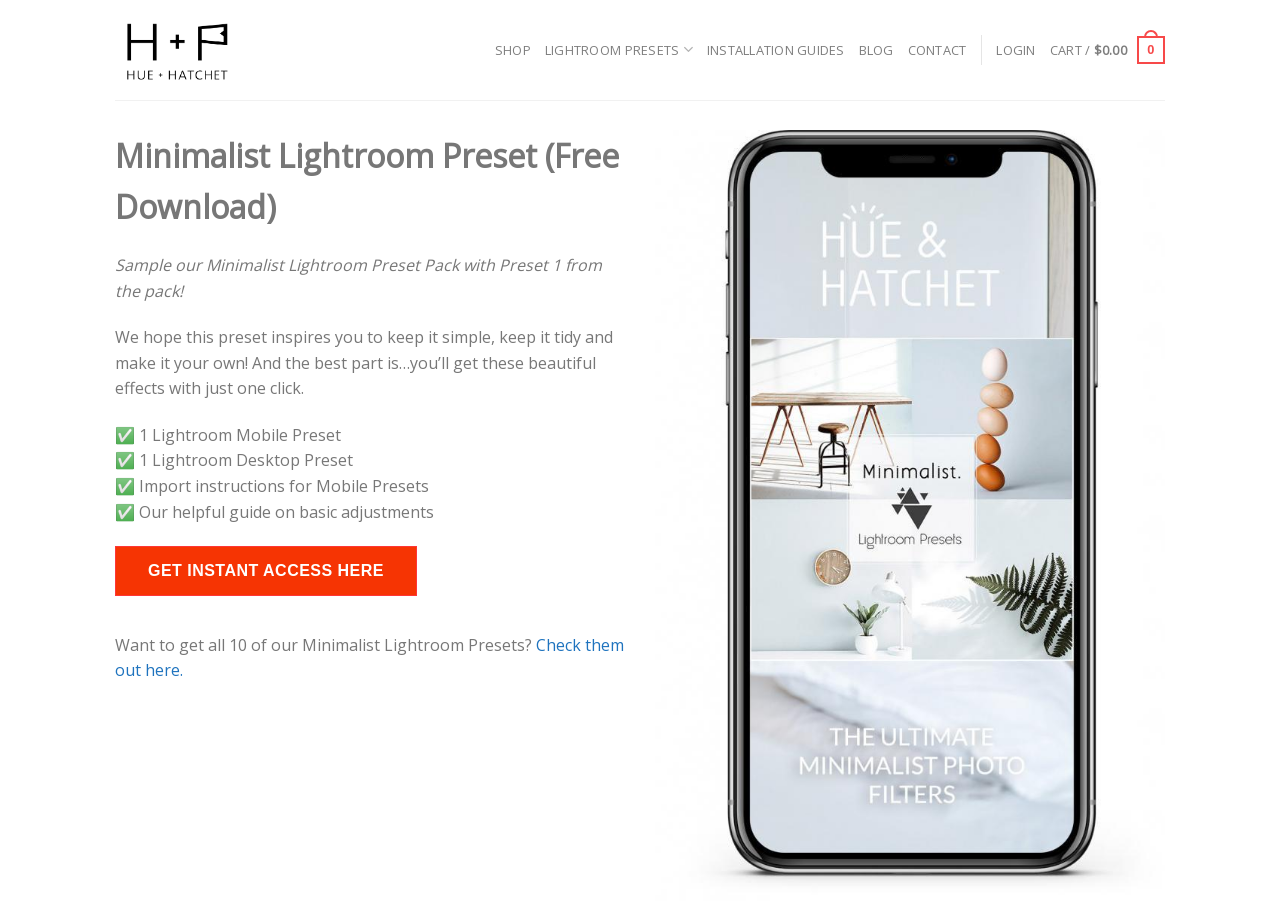Determine the bounding box coordinates for the area that needs to be clicked to fulfill this task: "Click on the 'LIGHTROOM PRESETS' dropdown menu". The coordinates must be given as four float numbers between 0 and 1, i.e., [left, top, right, bottom].

[0.426, 0.032, 0.541, 0.077]